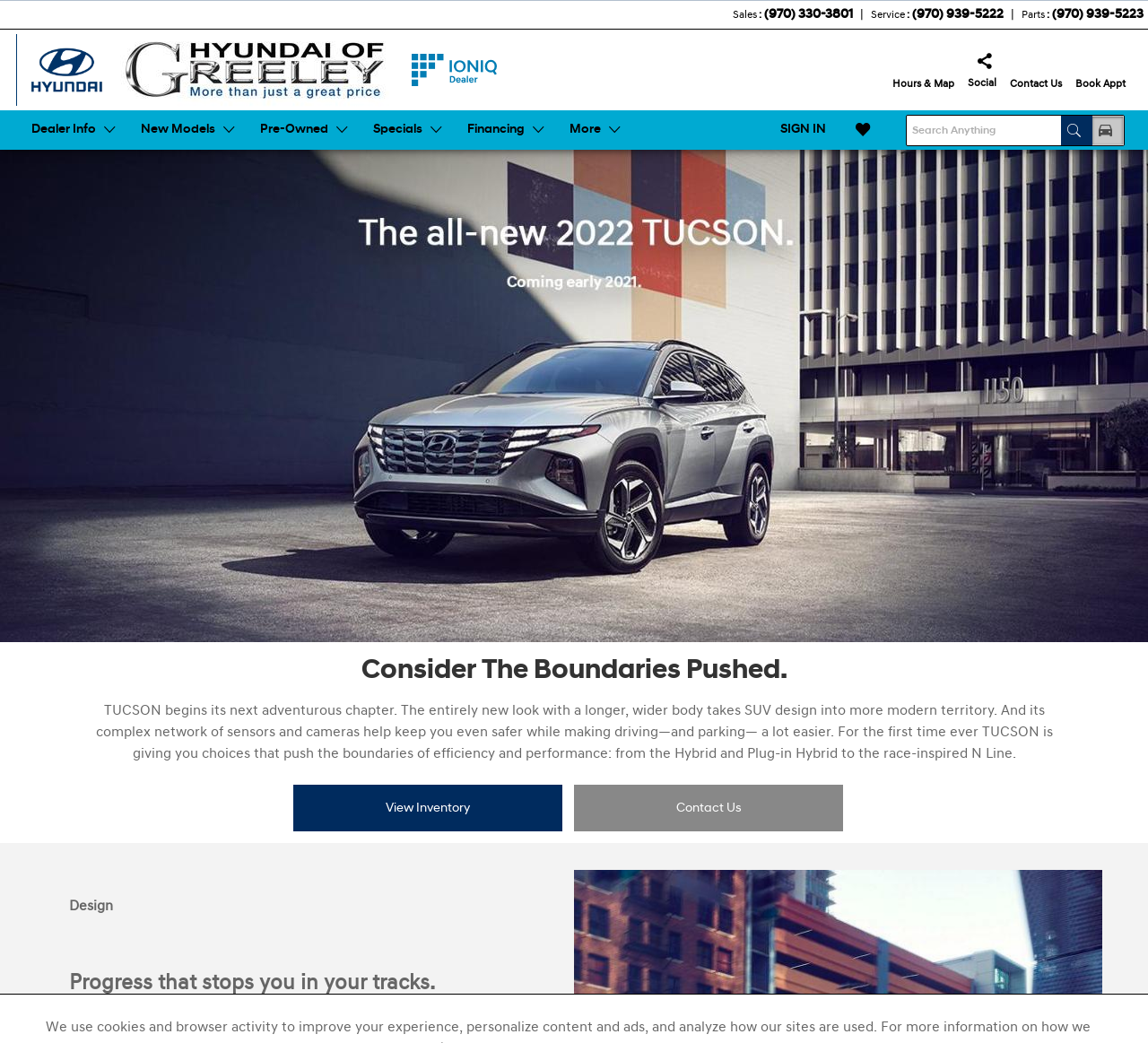Please provide the bounding box coordinates for the element that needs to be clicked to perform the instruction: "Search for a Hyundai model". The coordinates must consist of four float numbers between 0 and 1, formatted as [left, top, right, bottom].

[0.777, 0.11, 1.0, 0.14]